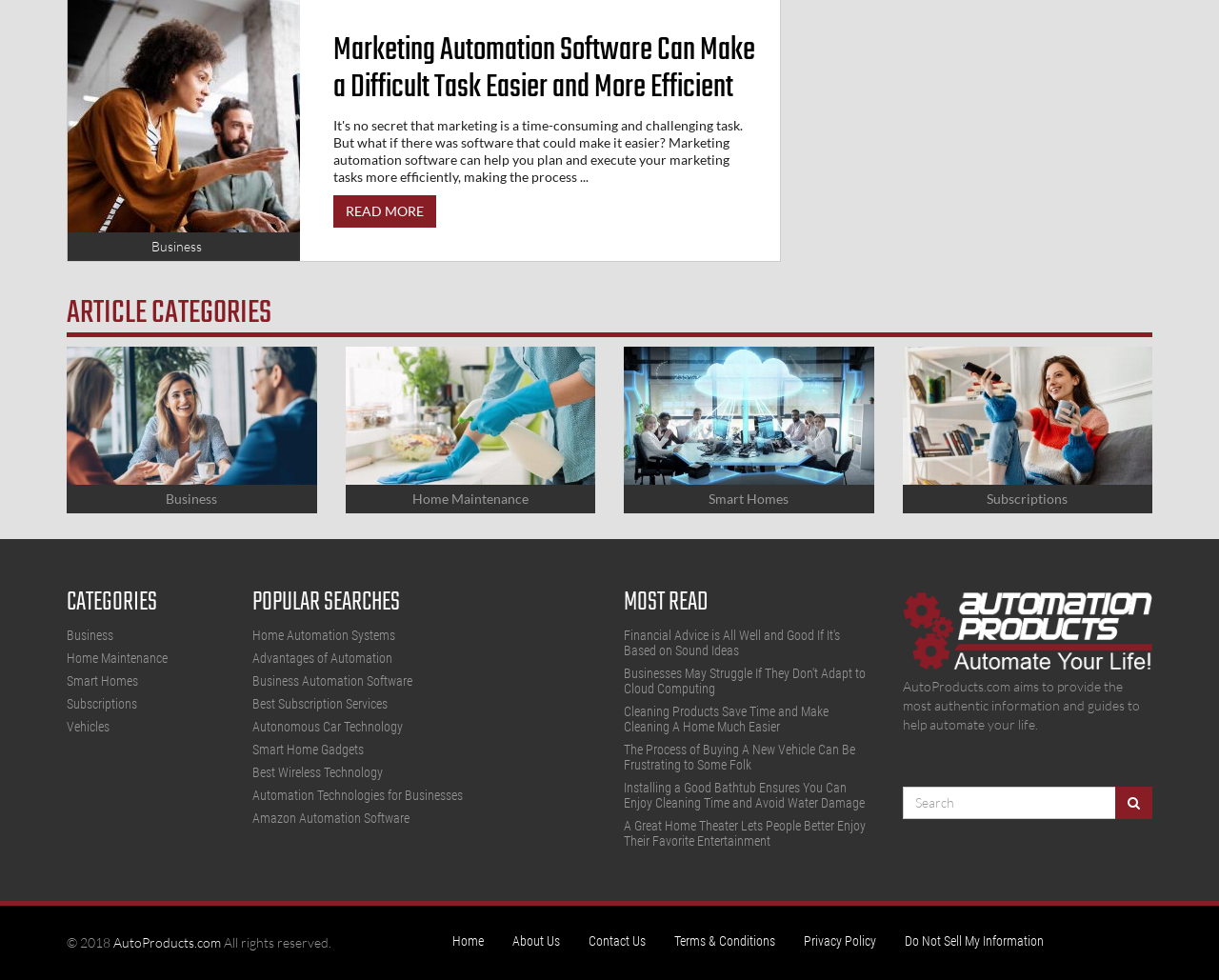What is the copyright year of the website?
Using the visual information, answer the question in a single word or phrase.

2018